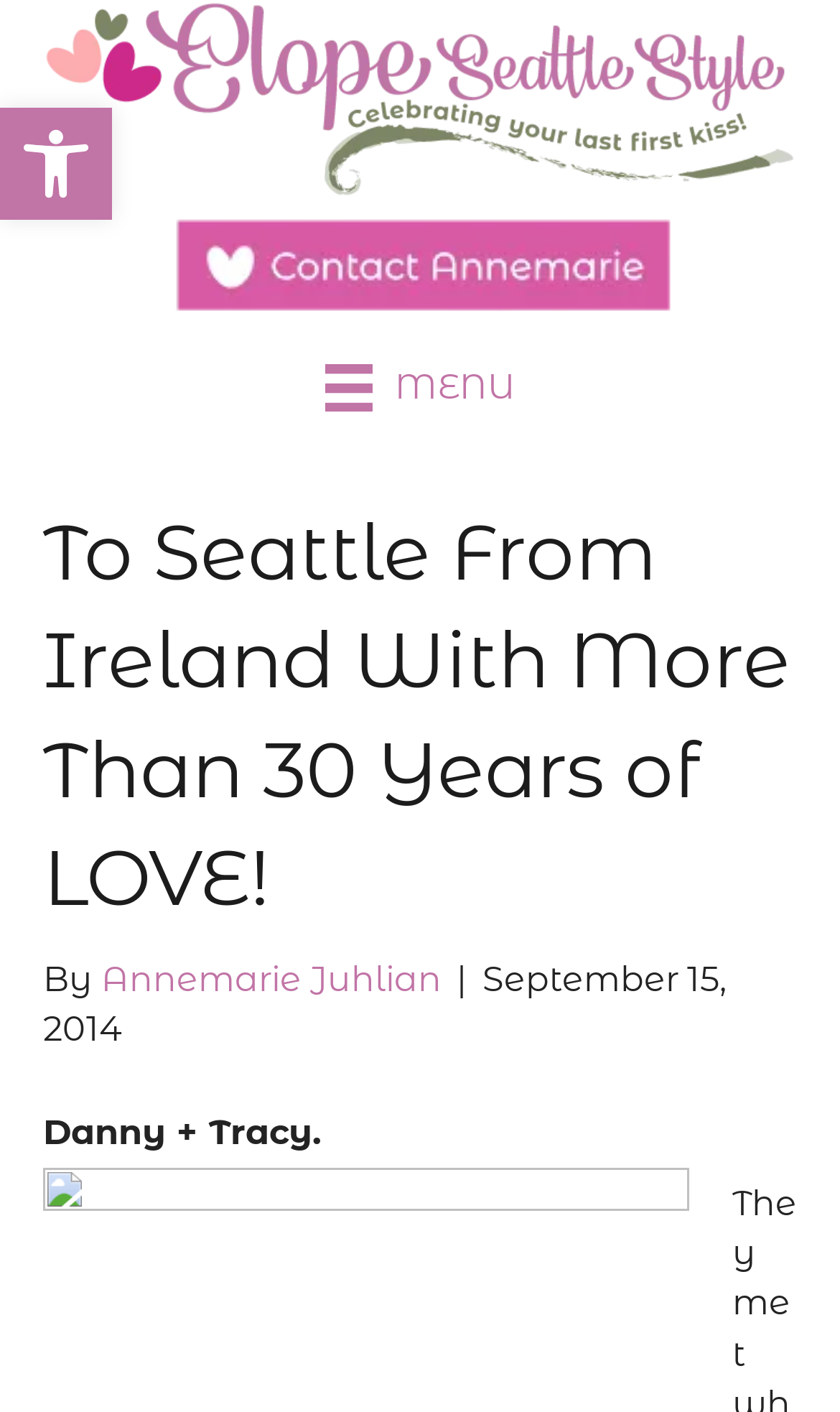Determine the bounding box coordinates for the UI element matching this description: "Annemarie Juhlian".

[0.121, 0.678, 0.526, 0.707]